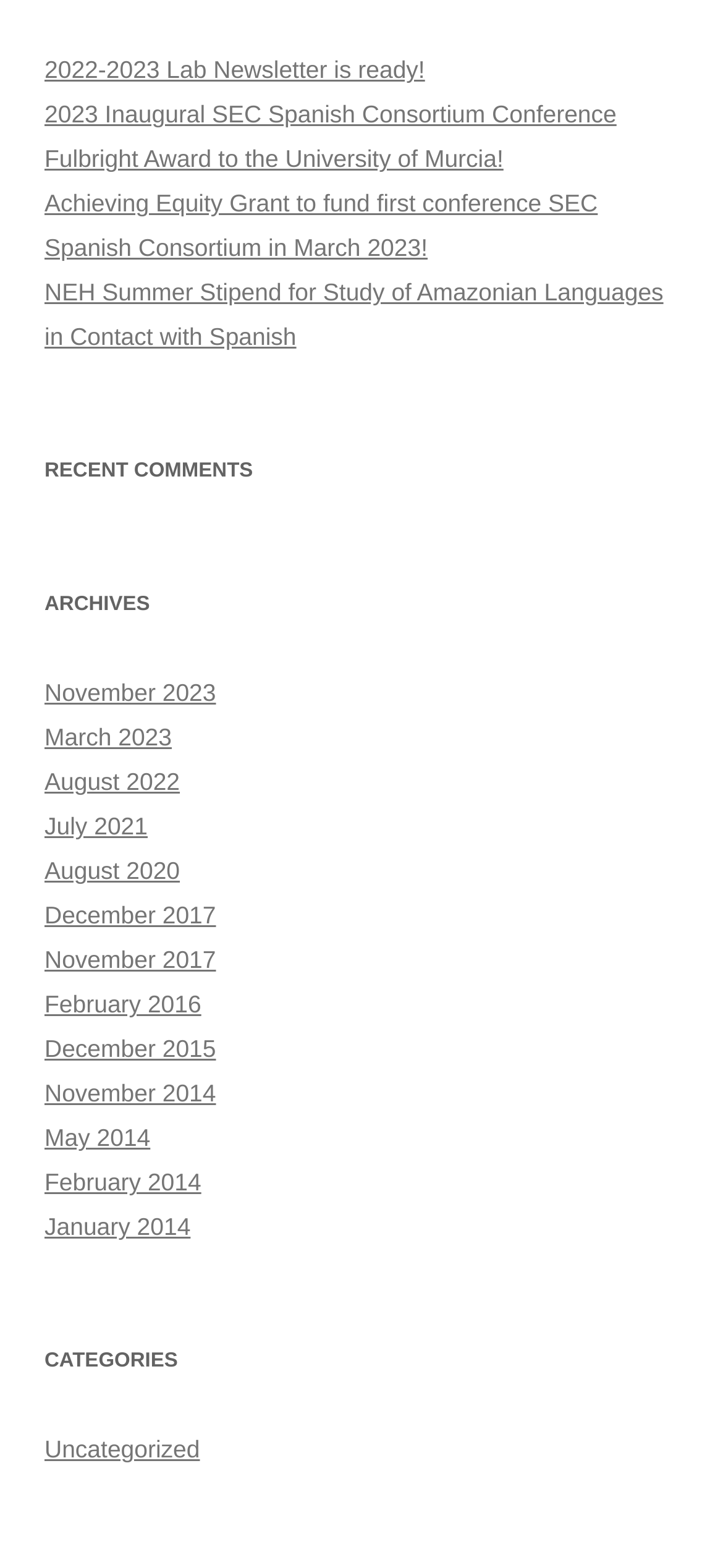Find the bounding box coordinates of the clickable area required to complete the following action: "explore Uncategorized category".

[0.062, 0.916, 0.276, 0.933]